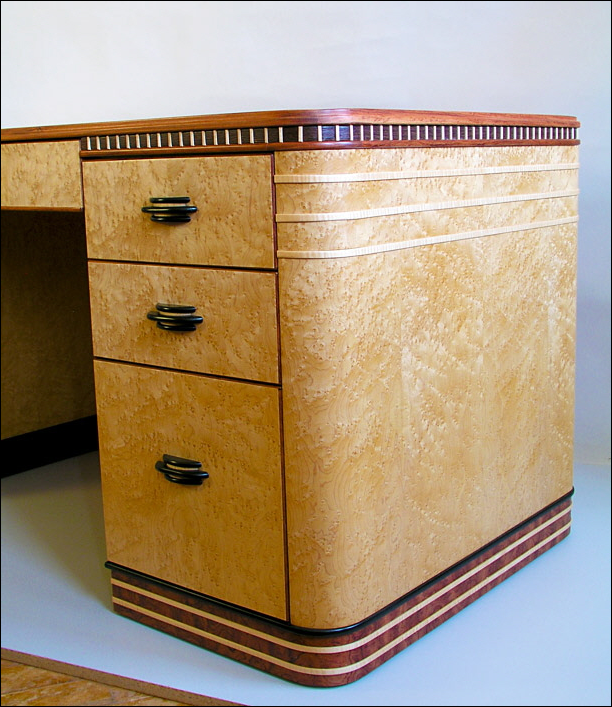Examine the image carefully and respond to the question with a detailed answer: 
What is the color of the metal handles on the drawers?

The caption describes the metal handles on the drawers as 'sleek black metal handles', which indicates that the color of the metal handles is black.